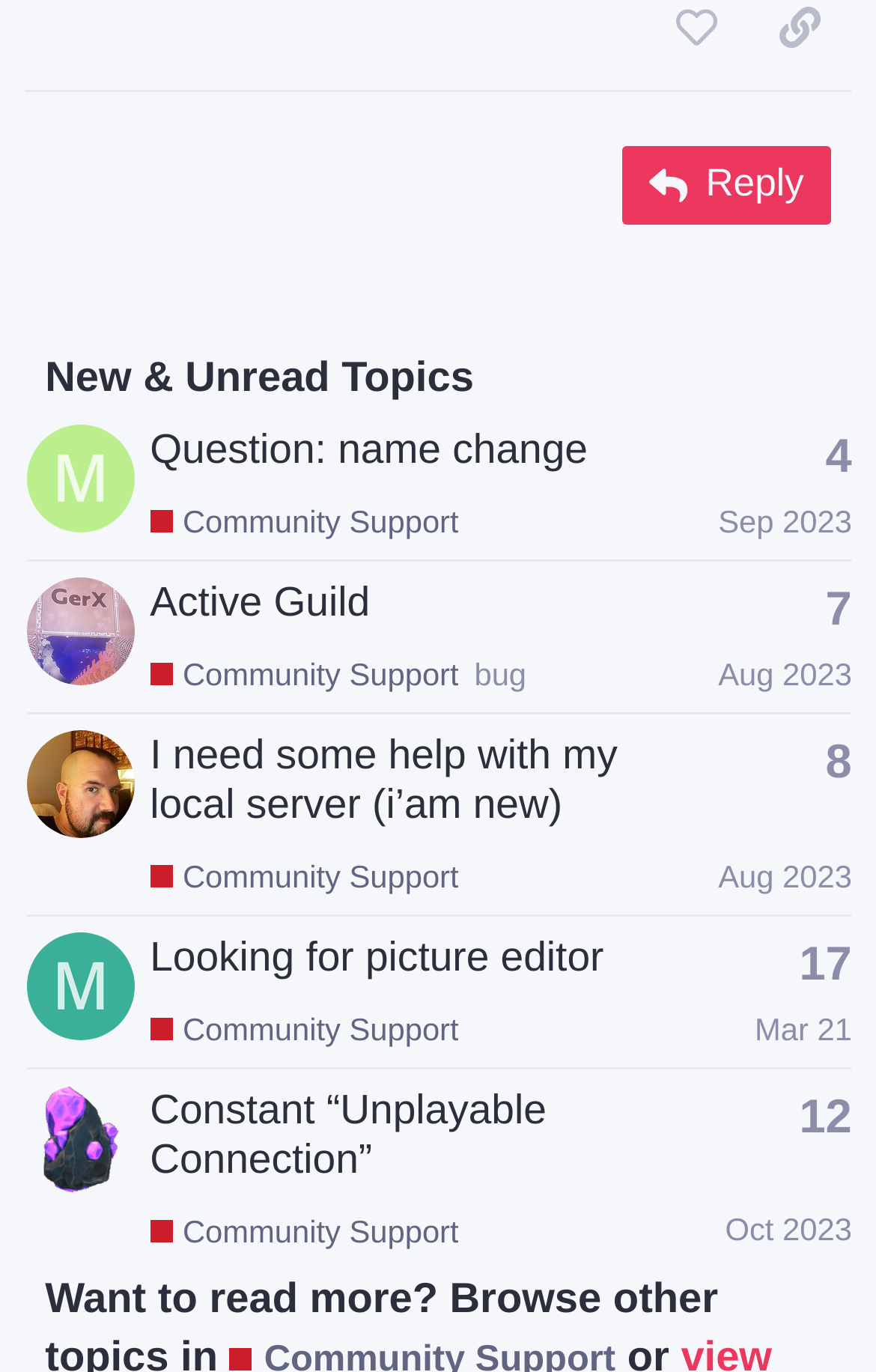Find the bounding box coordinates of the UI element according to this description: "aria-label="May-L04's profile, latest poster"".

[0.03, 0.705, 0.153, 0.733]